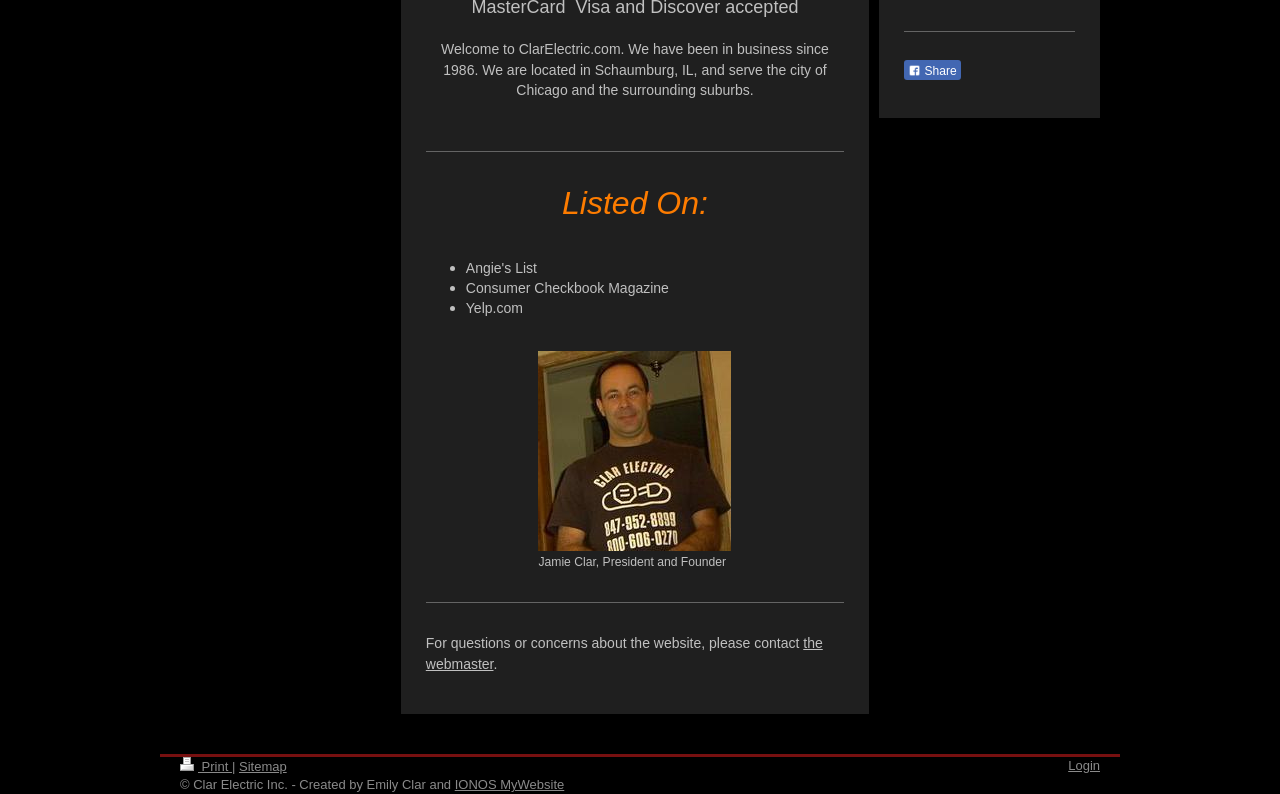Find the bounding box coordinates for the UI element that matches this description: "See All".

None